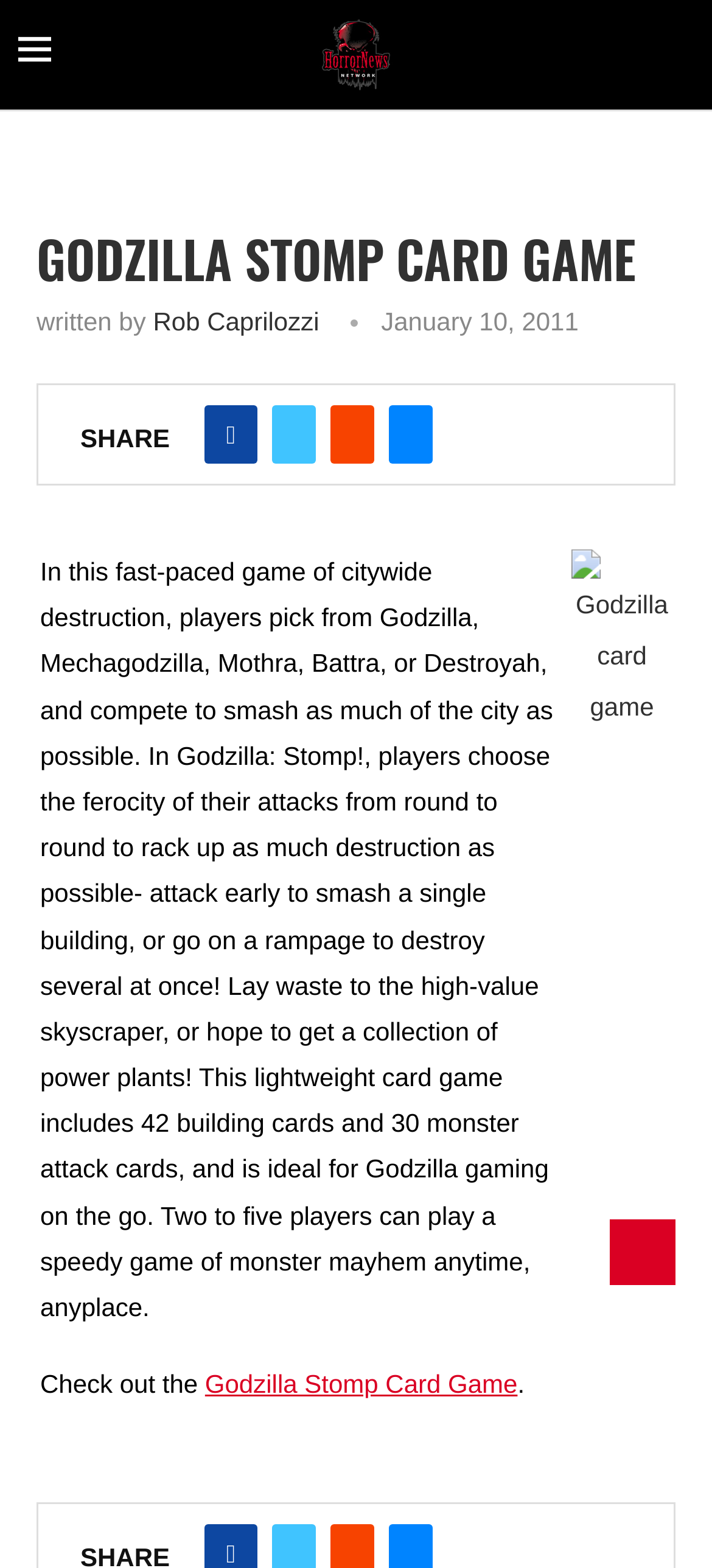Specify the bounding box coordinates of the element's area that should be clicked to execute the given instruction: "View the Godzilla card game image". The coordinates should be four float numbers between 0 and 1, i.e., [left, top, right, bottom].

[0.803, 0.35, 0.944, 0.467]